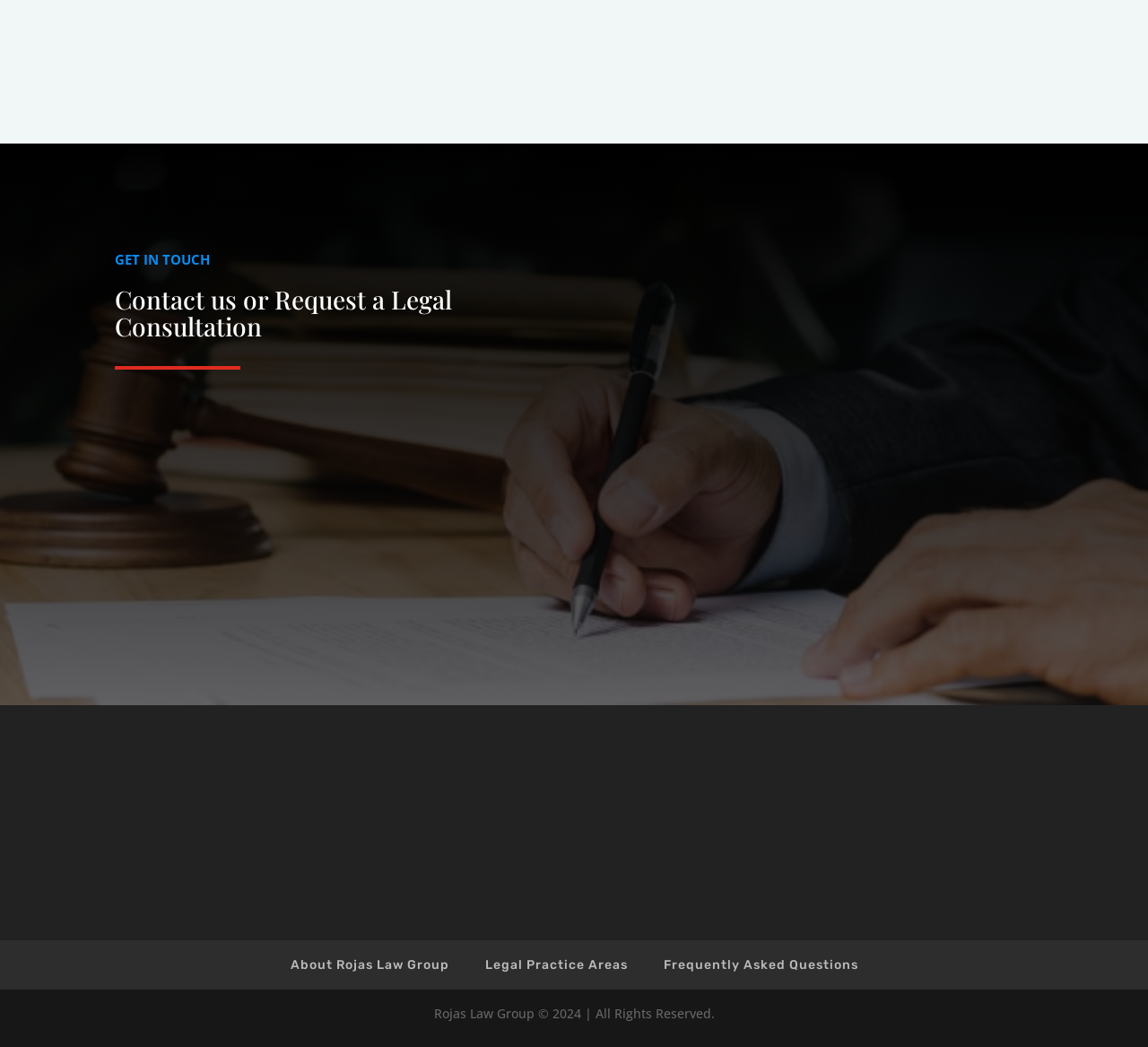Pinpoint the bounding box coordinates of the clickable area needed to execute the instruction: "Click SEND MESSAGE". The coordinates should be specified as four float numbers between 0 and 1, i.e., [left, top, right, bottom].

[0.752, 0.608, 0.9, 0.656]